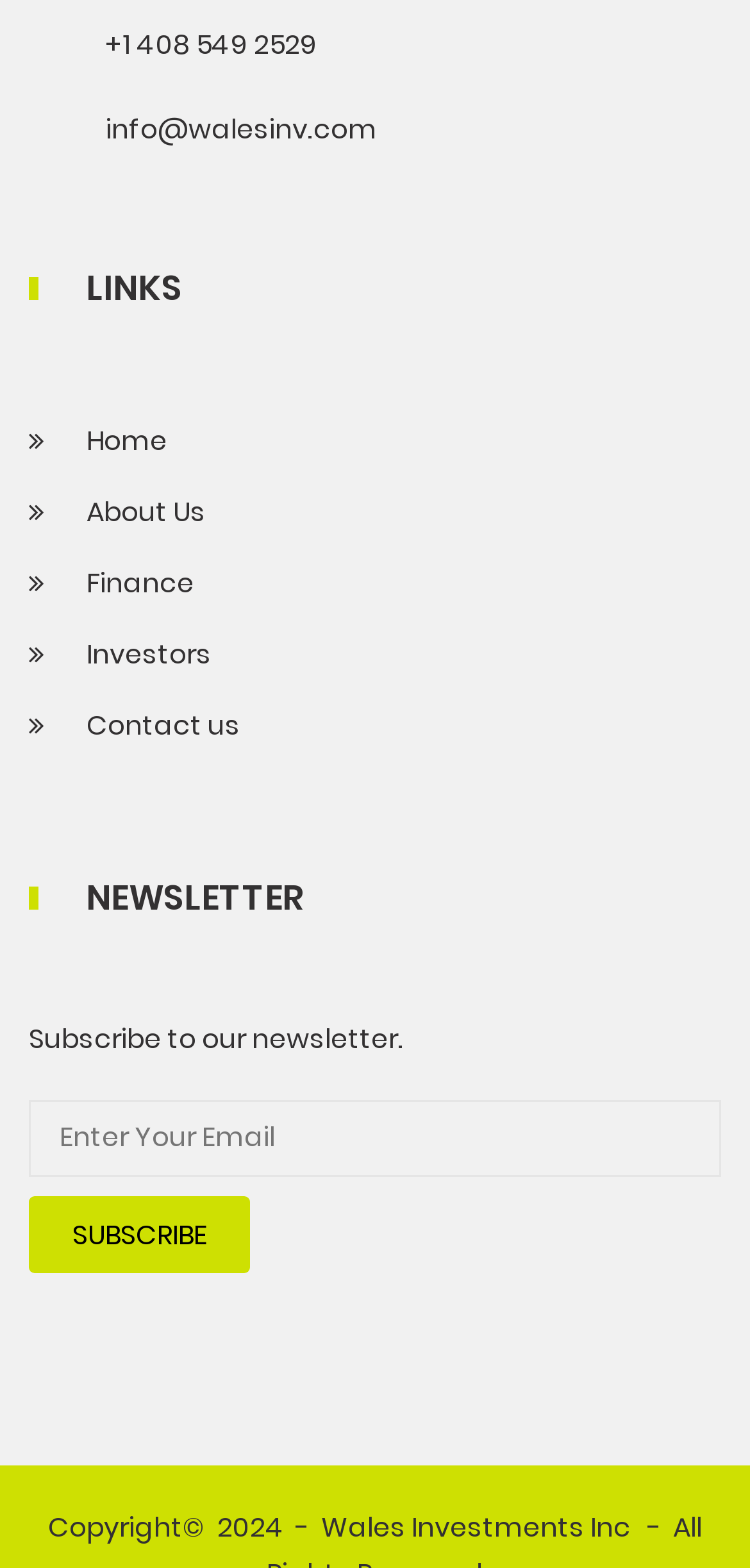Answer the question briefly using a single word or phrase: 
How many headings are on the webpage?

2